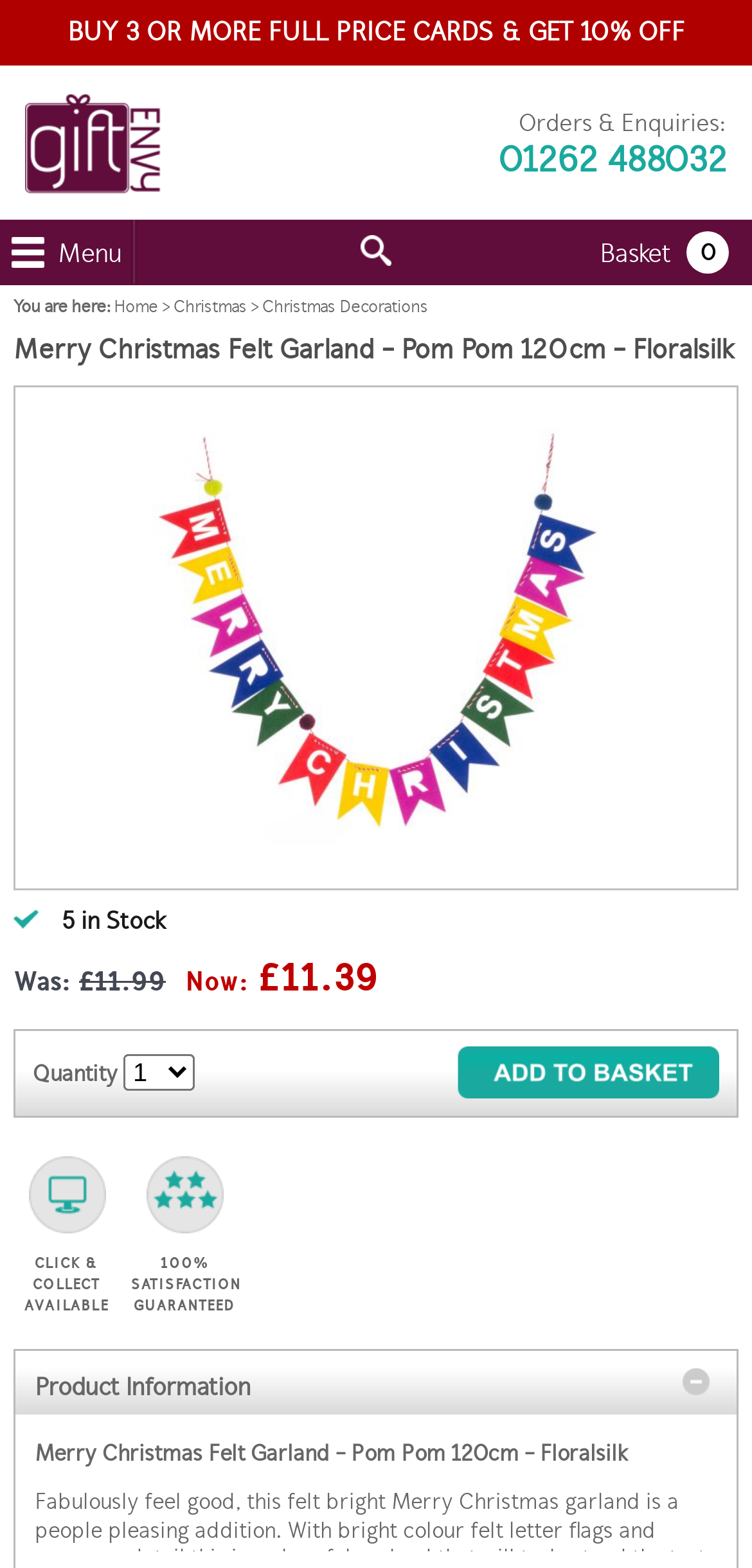Locate the bounding box coordinates of the element that should be clicked to fulfill the instruction: "Add to basket".

[0.608, 0.667, 0.956, 0.701]